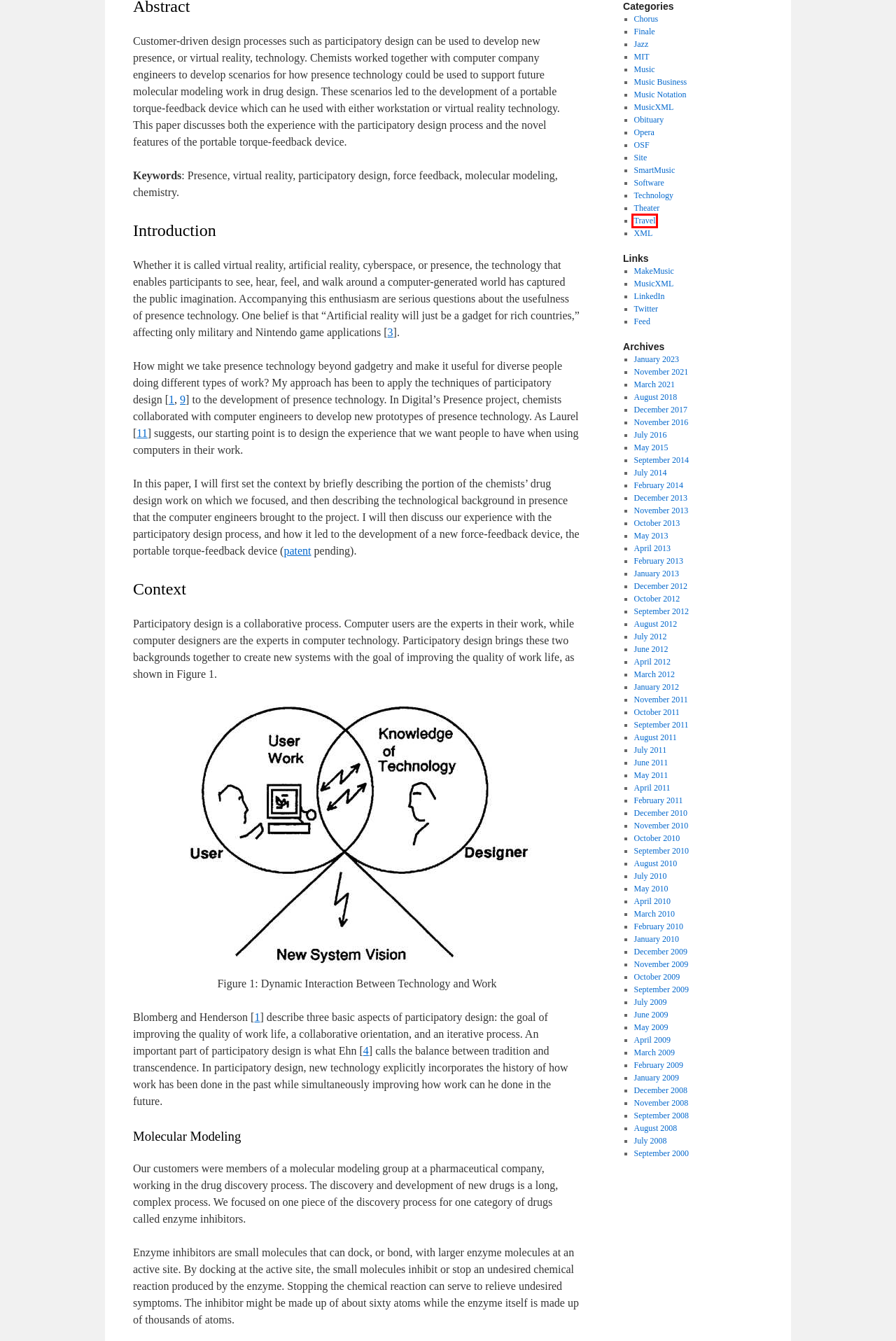You are given a screenshot of a webpage with a red rectangle bounding box around a UI element. Select the webpage description that best matches the new webpage after clicking the element in the bounding box. Here are the candidates:
A. July | 2012 | Songs and Schemas
B. March | 2021 | Songs and Schemas
C. June | 2009 | Songs and Schemas
D. SmartMusic | Songs and Schemas
E. September | 2008 | Songs and Schemas
F. June | 2012 | Songs and Schemas
G. July | 2009 | Songs and Schemas
H. Travel | Songs and Schemas

H